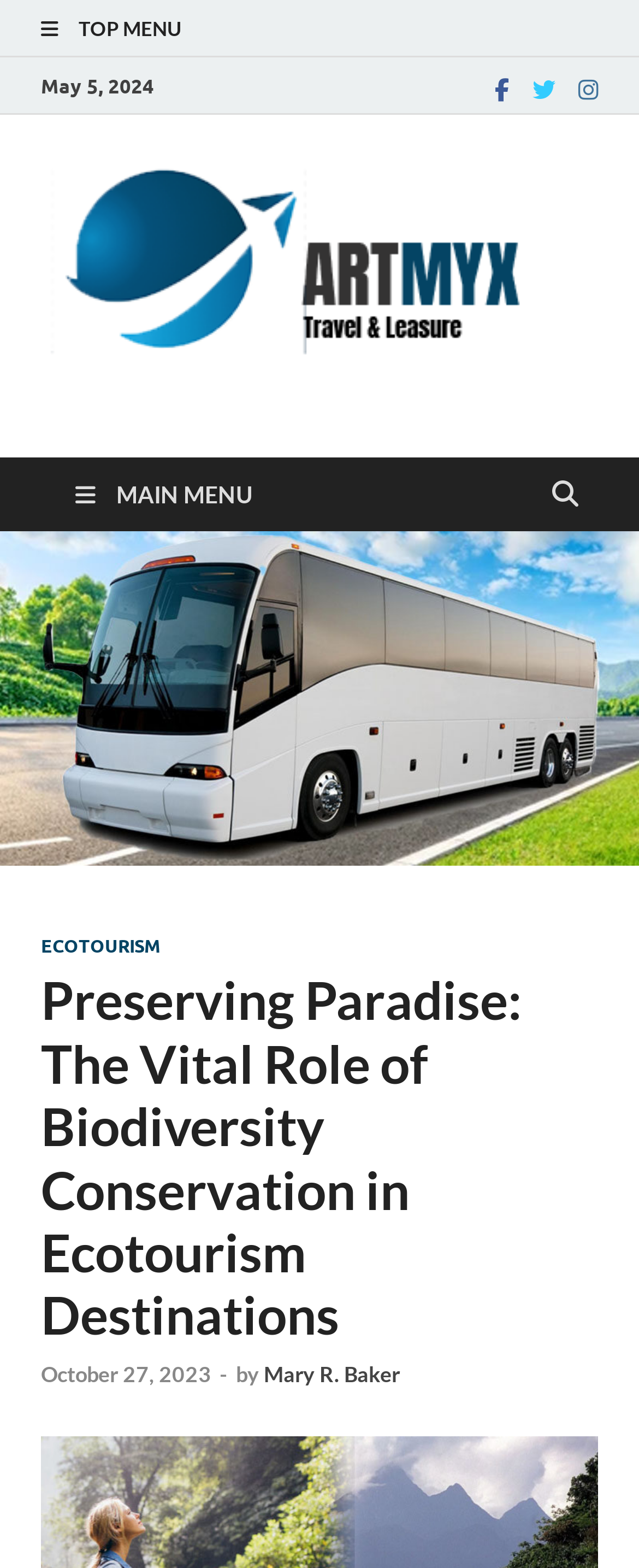How many social media links are there?
Your answer should be a single word or phrase derived from the screenshot.

3